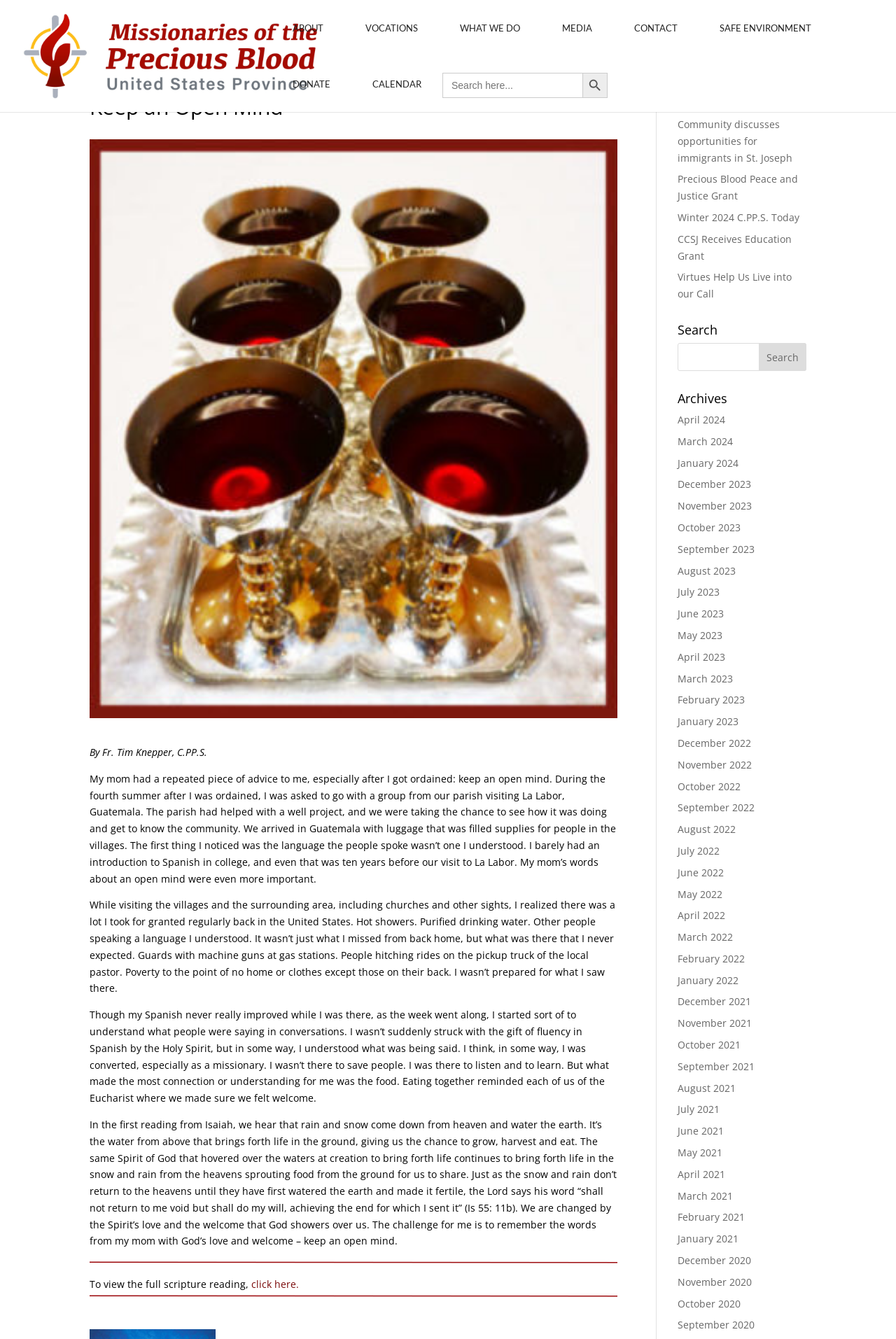Specify the bounding box coordinates of the area that needs to be clicked to achieve the following instruction: "Contact the missionaries".

[0.684, 0.0, 0.78, 0.042]